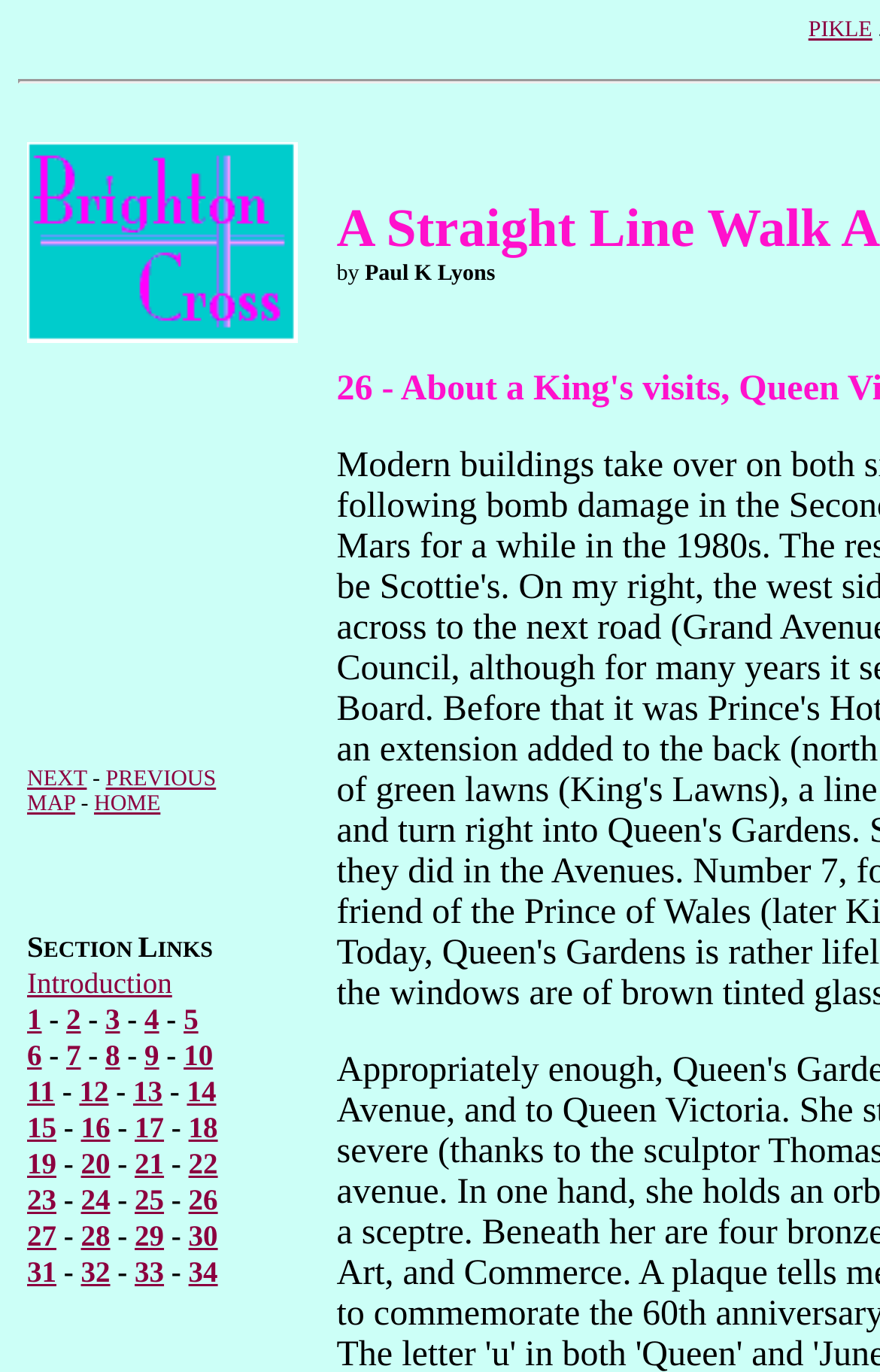Determine the bounding box coordinates for the clickable element required to fulfill the instruction: "Go to the NEXT page". Provide the coordinates as four float numbers between 0 and 1, i.e., [left, top, right, bottom].

[0.031, 0.558, 0.099, 0.576]